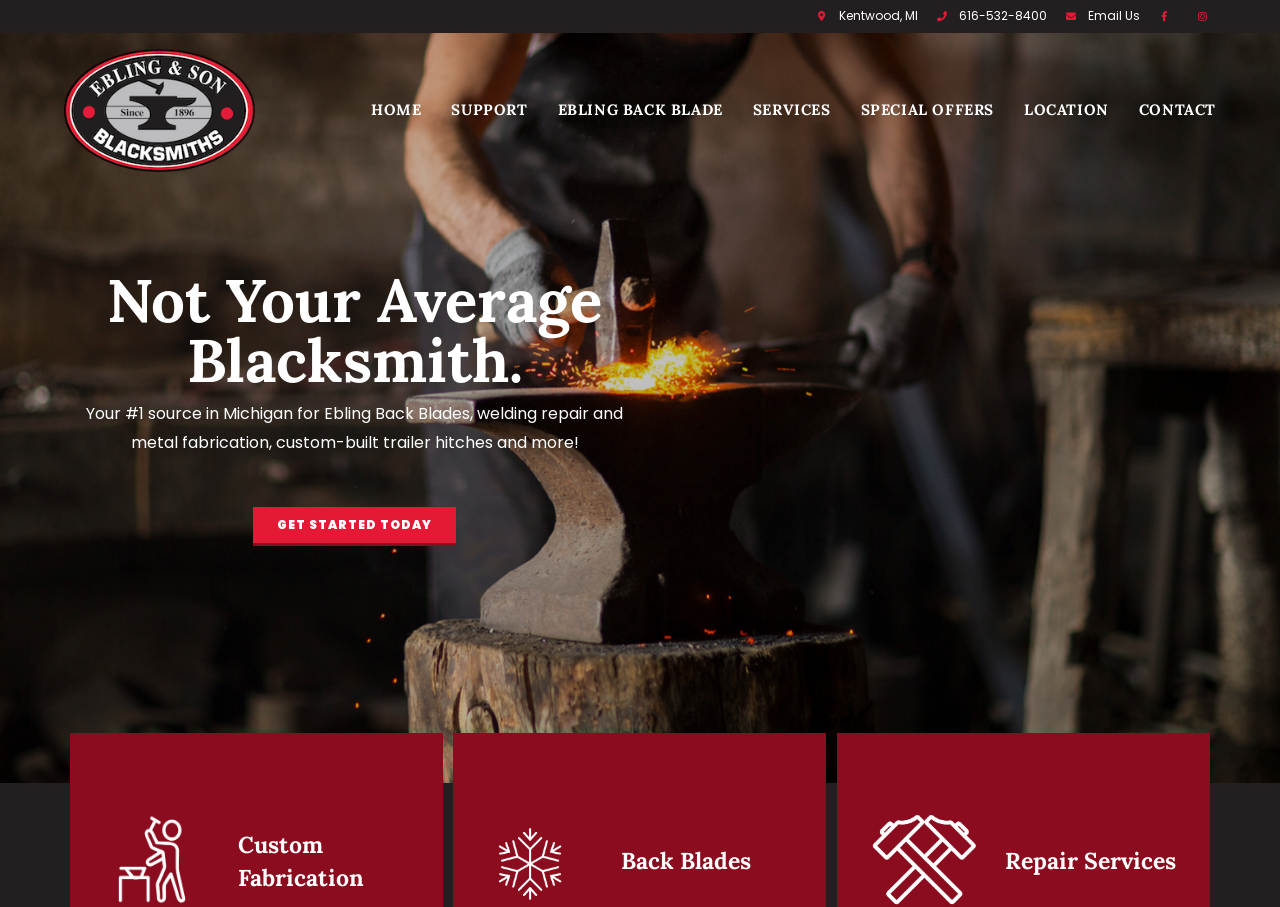Please identify the bounding box coordinates of the clickable area that will allow you to execute the instruction: "Click Email Us".

[0.85, 0.008, 0.891, 0.026]